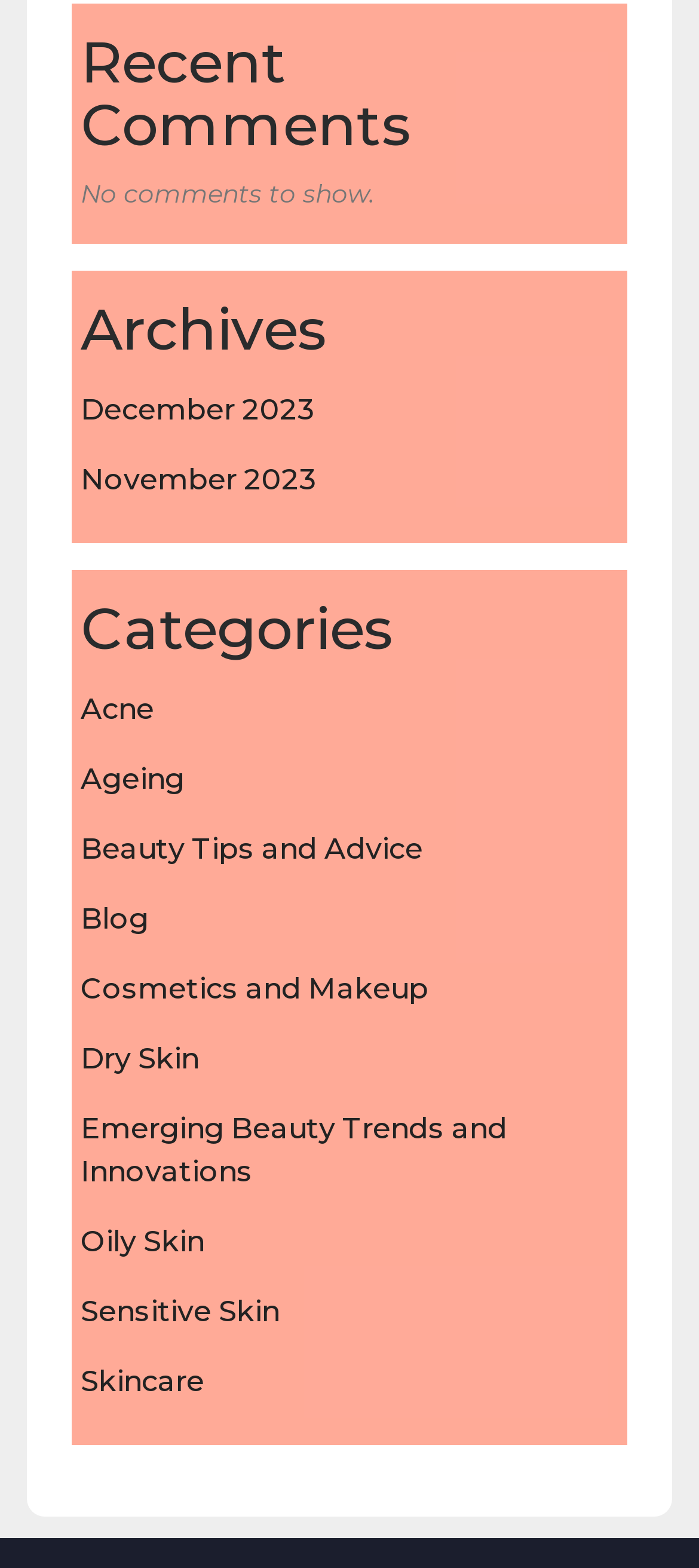Determine the bounding box coordinates for the region that must be clicked to execute the following instruction: "view recent comments".

[0.115, 0.02, 0.885, 0.1]